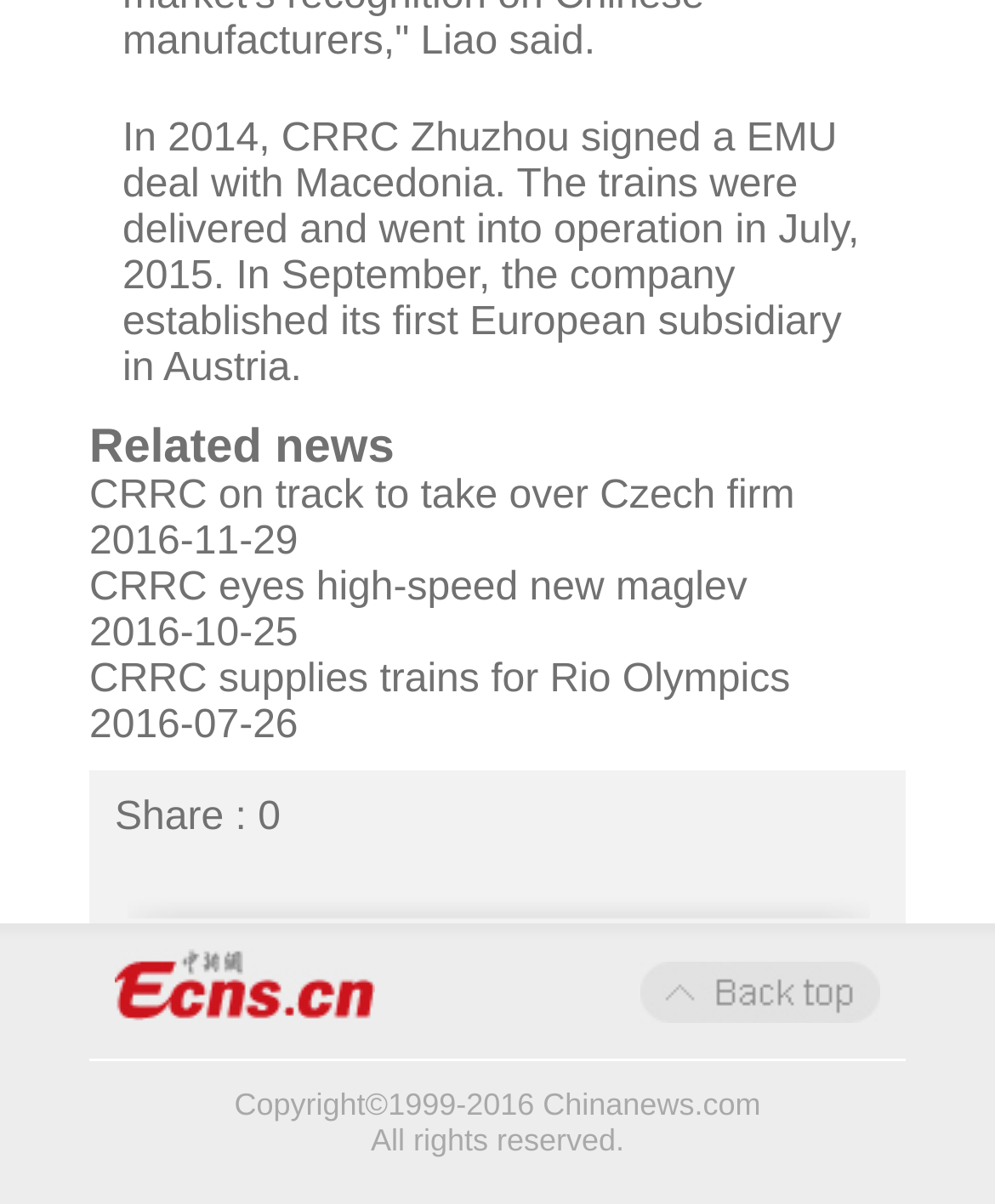Use the details in the image to answer the question thoroughly: 
What is the copyright year range of the website?

The copyright information is provided at the bottom of the webpage, which states 'Copyright 1999-2016 Chinanews.com'. This indicates that the website's copyright year range is from 1999 to 2016.